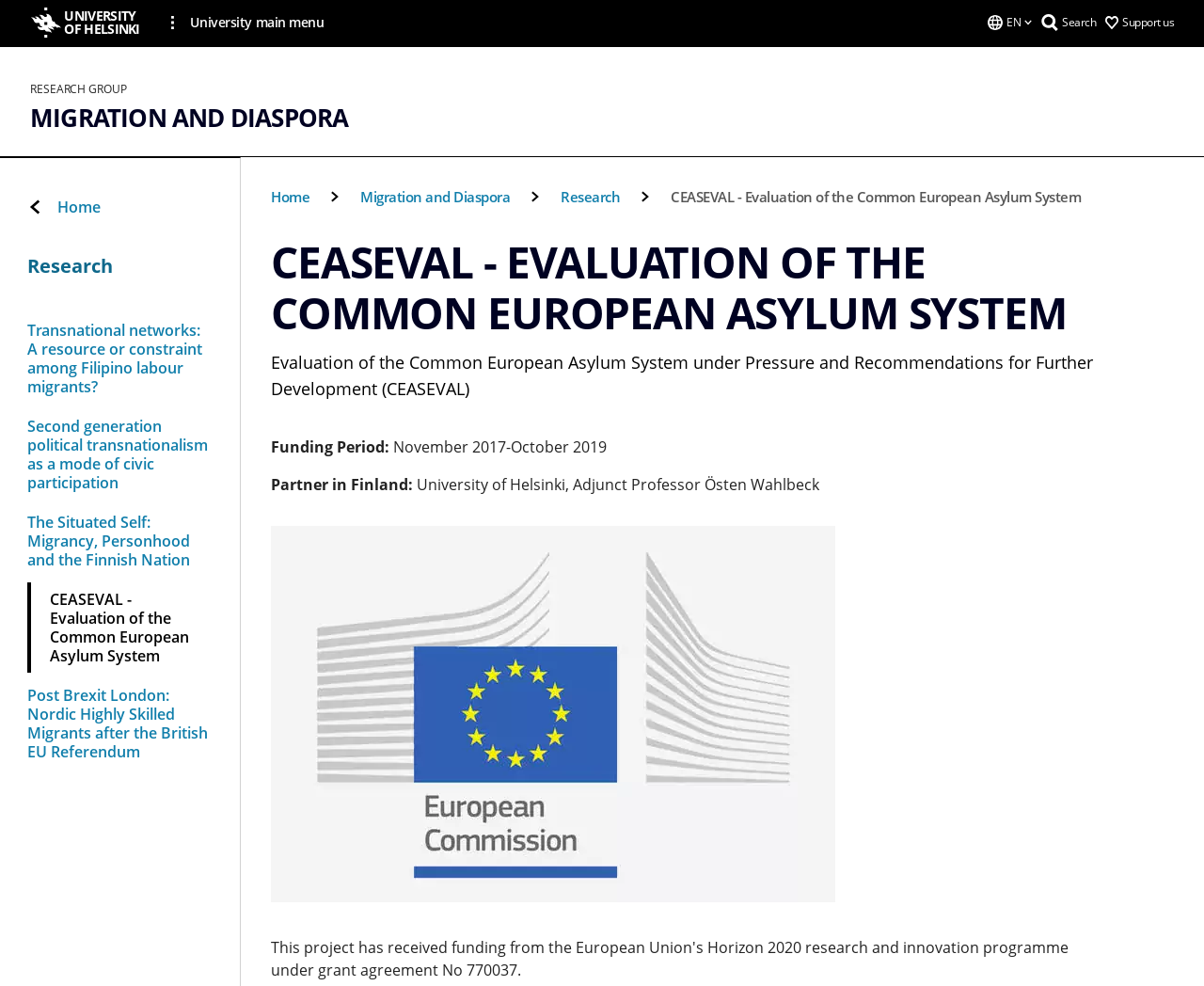Locate the bounding box coordinates of the UI element described by: "log in for more information". Provide the coordinates as four float numbers between 0 and 1, formatted as [left, top, right, bottom].

None